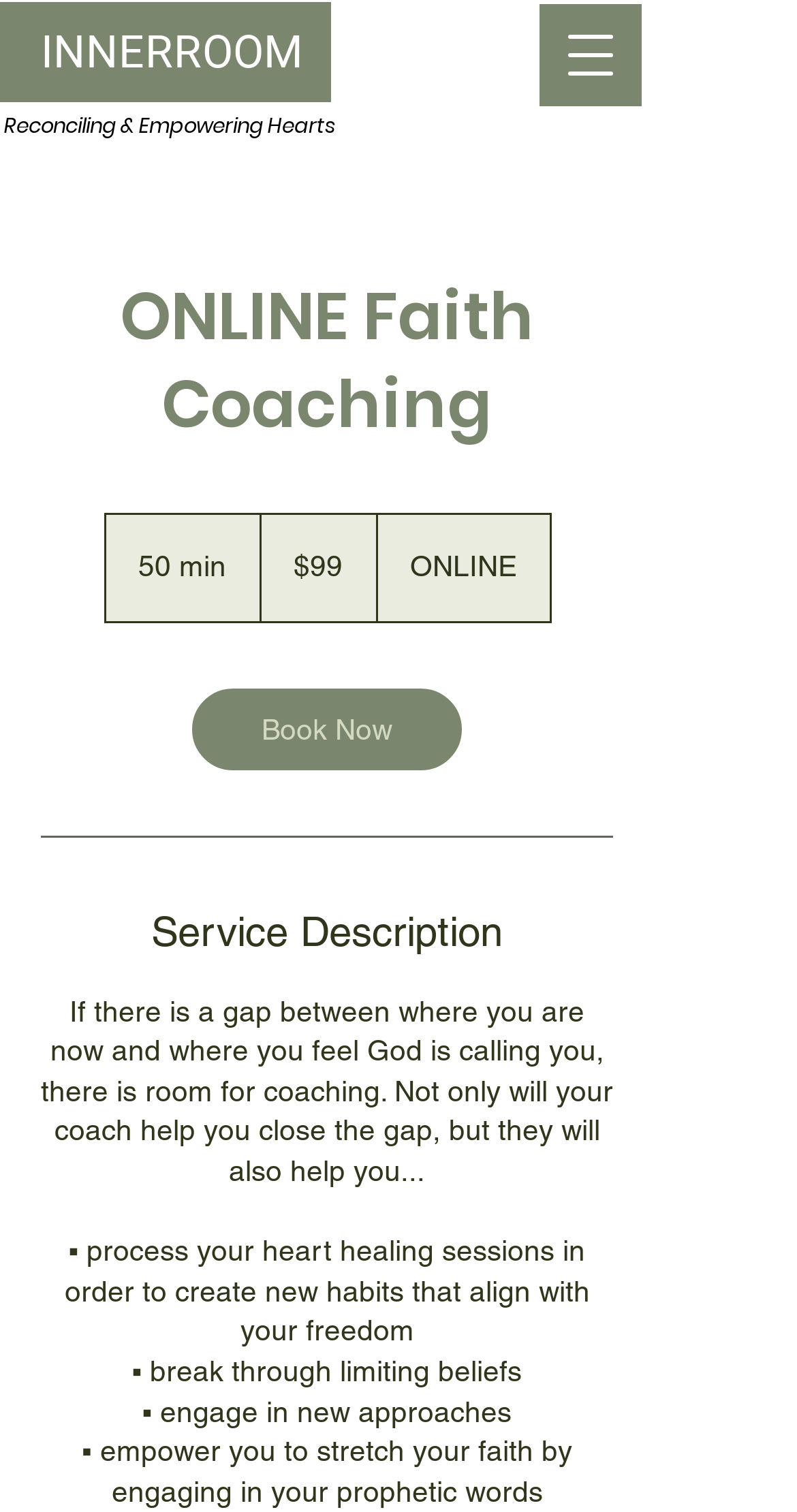Locate the primary heading on the webpage and return its text.

ONLINE Faith Coaching